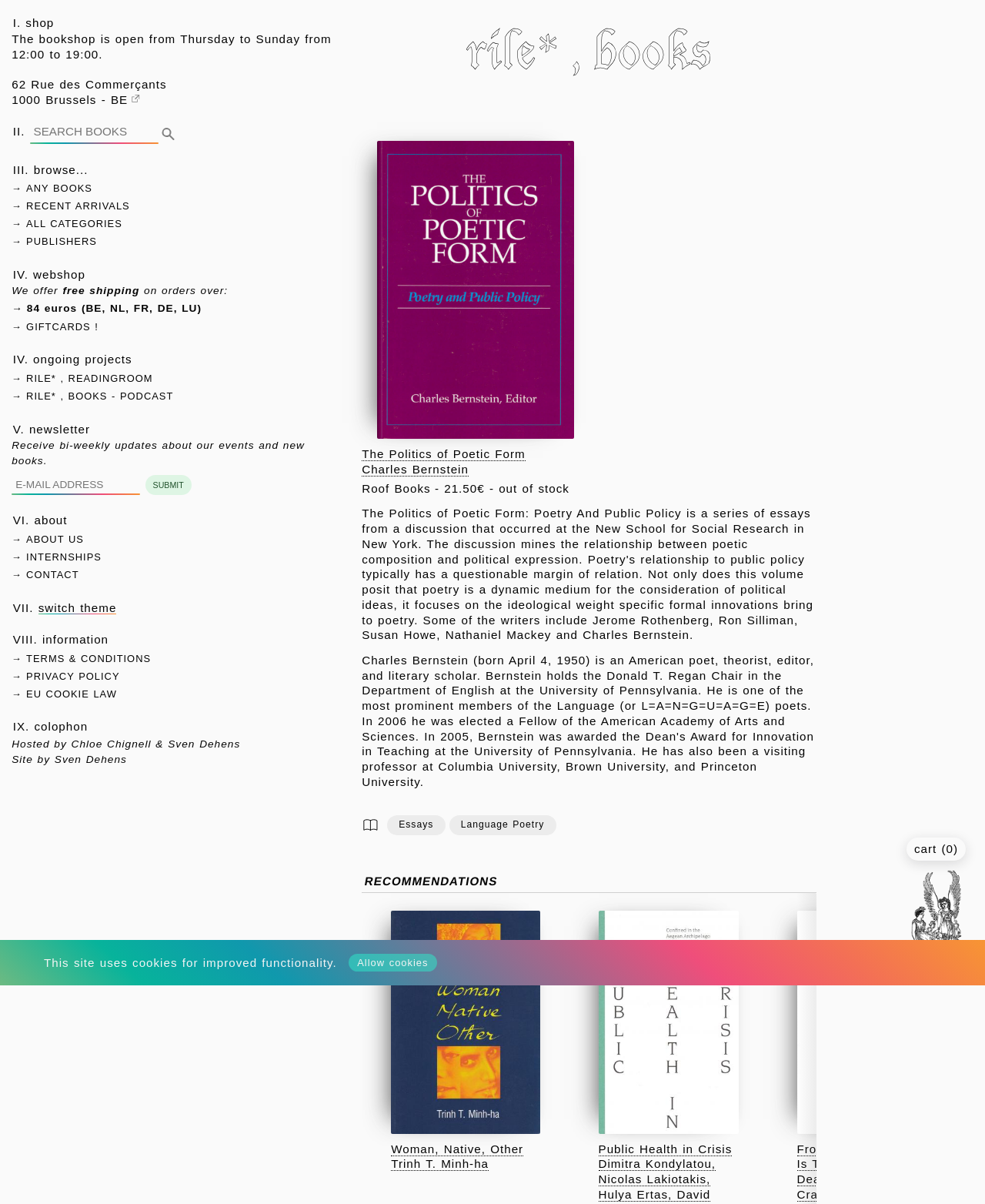Provide the bounding box coordinates of the HTML element this sentence describes: "aria-label="Mailinglist Email" name="email" placeholder="E-MAIL ADDRESS"". The bounding box coordinates consist of four float numbers between 0 and 1, i.e., [left, top, right, bottom].

[0.012, 0.395, 0.142, 0.41]